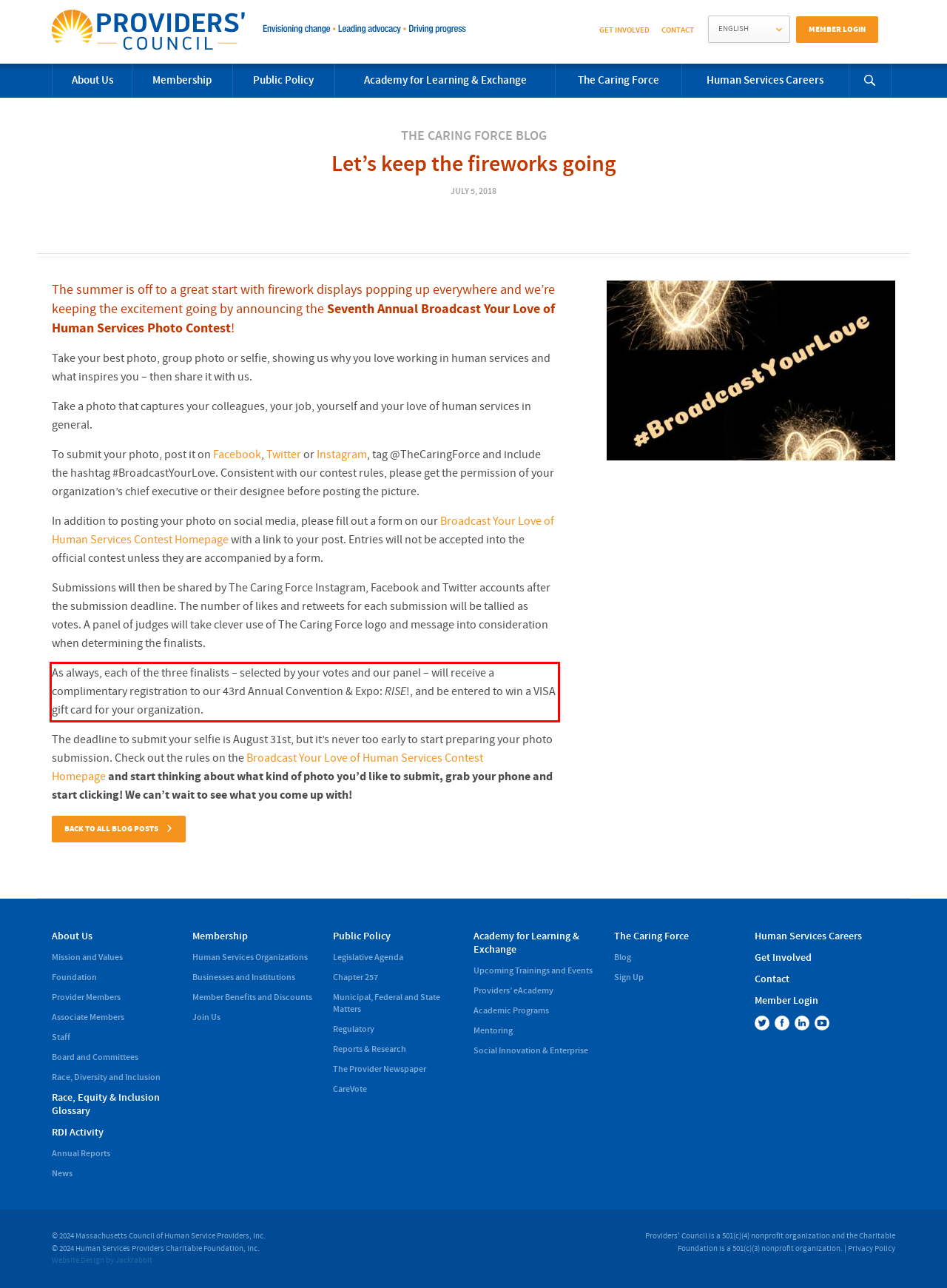Please examine the screenshot of the webpage and read the text present within the red rectangle bounding box.

As always, each of the three finalists – selected by your votes and our panel – will receive a complimentary registration to our 43rd Annual Convention & Expo: RISE!, and be entered to win a VISA gift card for your organization.